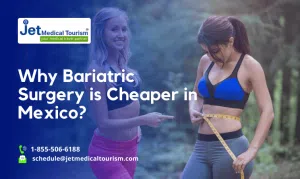What is the purpose of the contact details in the image? Observe the screenshot and provide a one-word or short phrase answer.

To encourage prospective patients to reach out